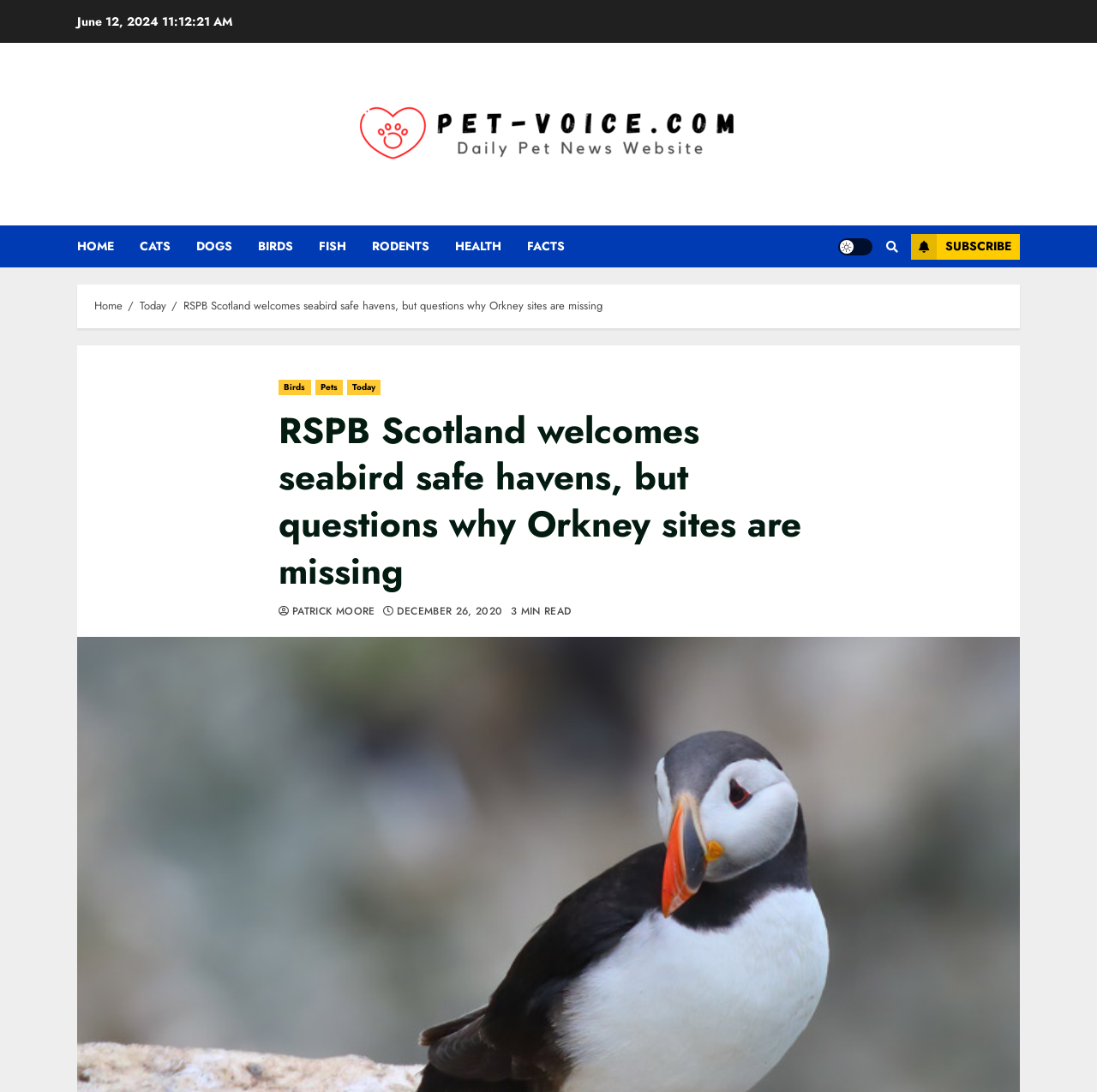What type of website is this?
Answer the question using a single word or phrase, according to the image.

Pet website